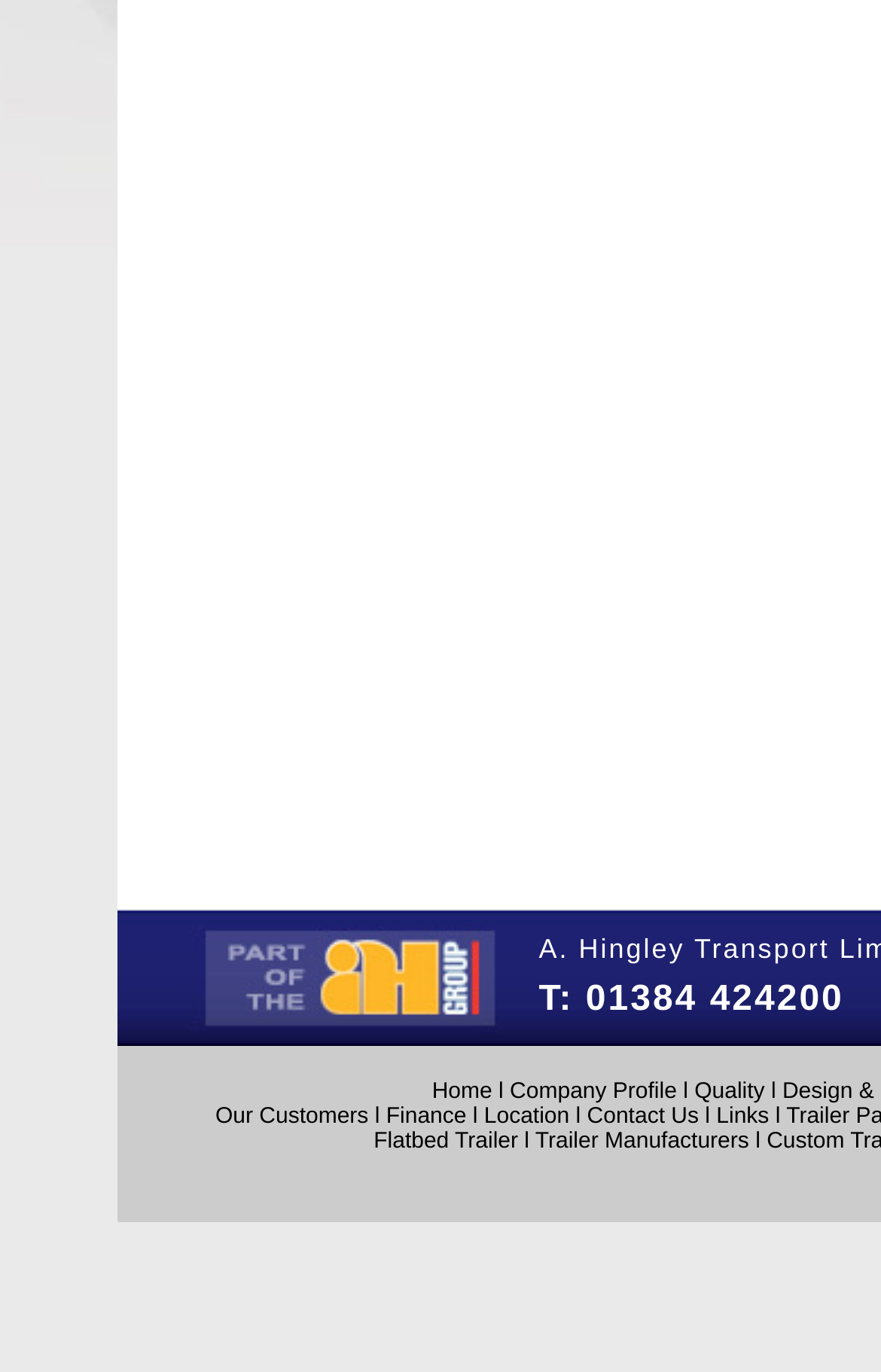Locate the bounding box coordinates of the clickable region to complete the following instruction: "go to home page."

[0.49, 0.786, 0.559, 0.804]